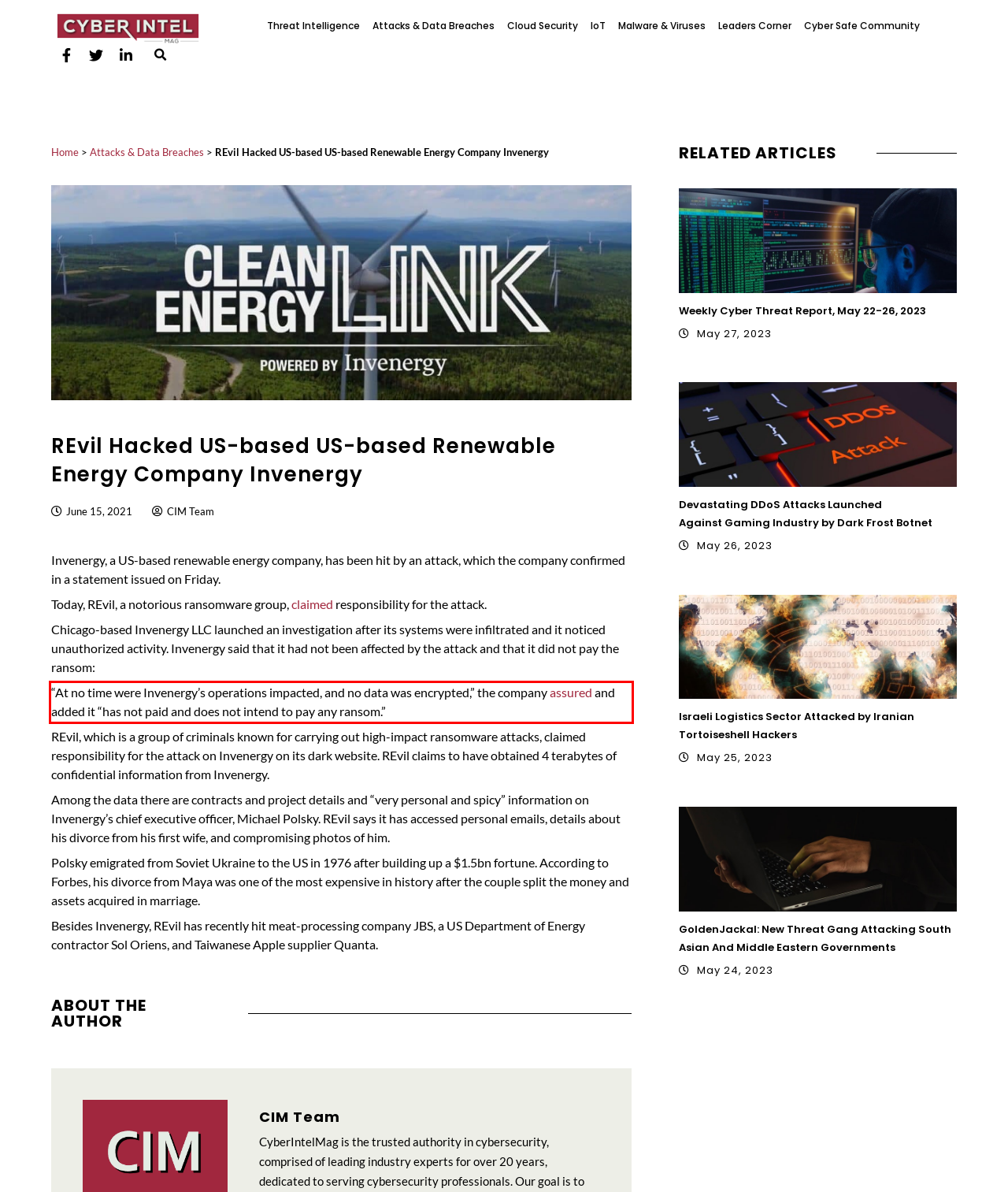Given the screenshot of a webpage, identify the red rectangle bounding box and recognize the text content inside it, generating the extracted text.

“At no time were Invenergy’s operations impacted, and no data was encrypted,” the company assured and added it “has not paid and does not intend to pay any ransom.”